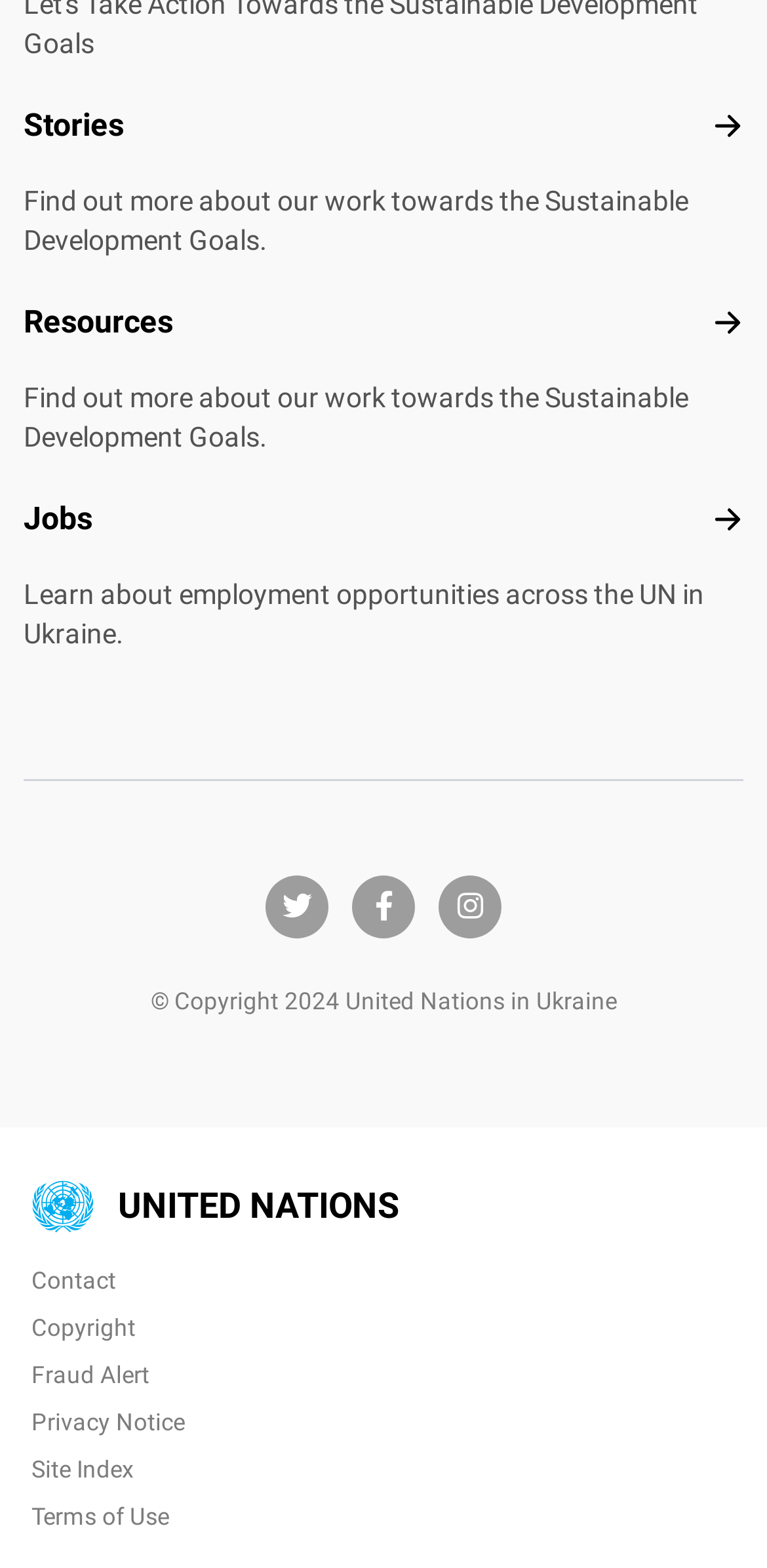Using the provided description Fraud Alert, find the bounding box coordinates for the UI element. Provide the coordinates in (top-left x, top-left y, bottom-right x, bottom-right y) format, ensuring all values are between 0 and 1.

[0.041, 0.869, 0.195, 0.886]